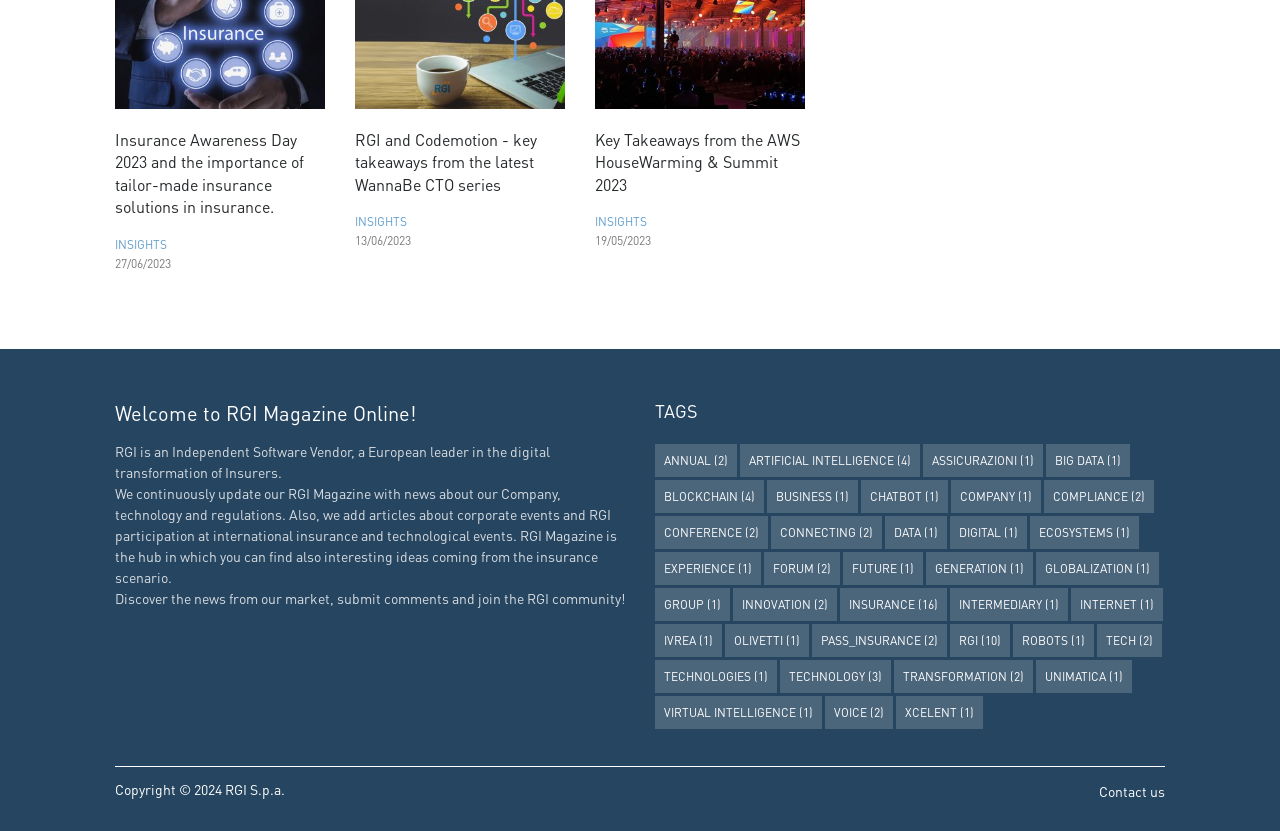Find the bounding box coordinates of the clickable area required to complete the following action: "Explore RGI and Codemotion key takeaways".

[0.277, 0.155, 0.441, 0.236]